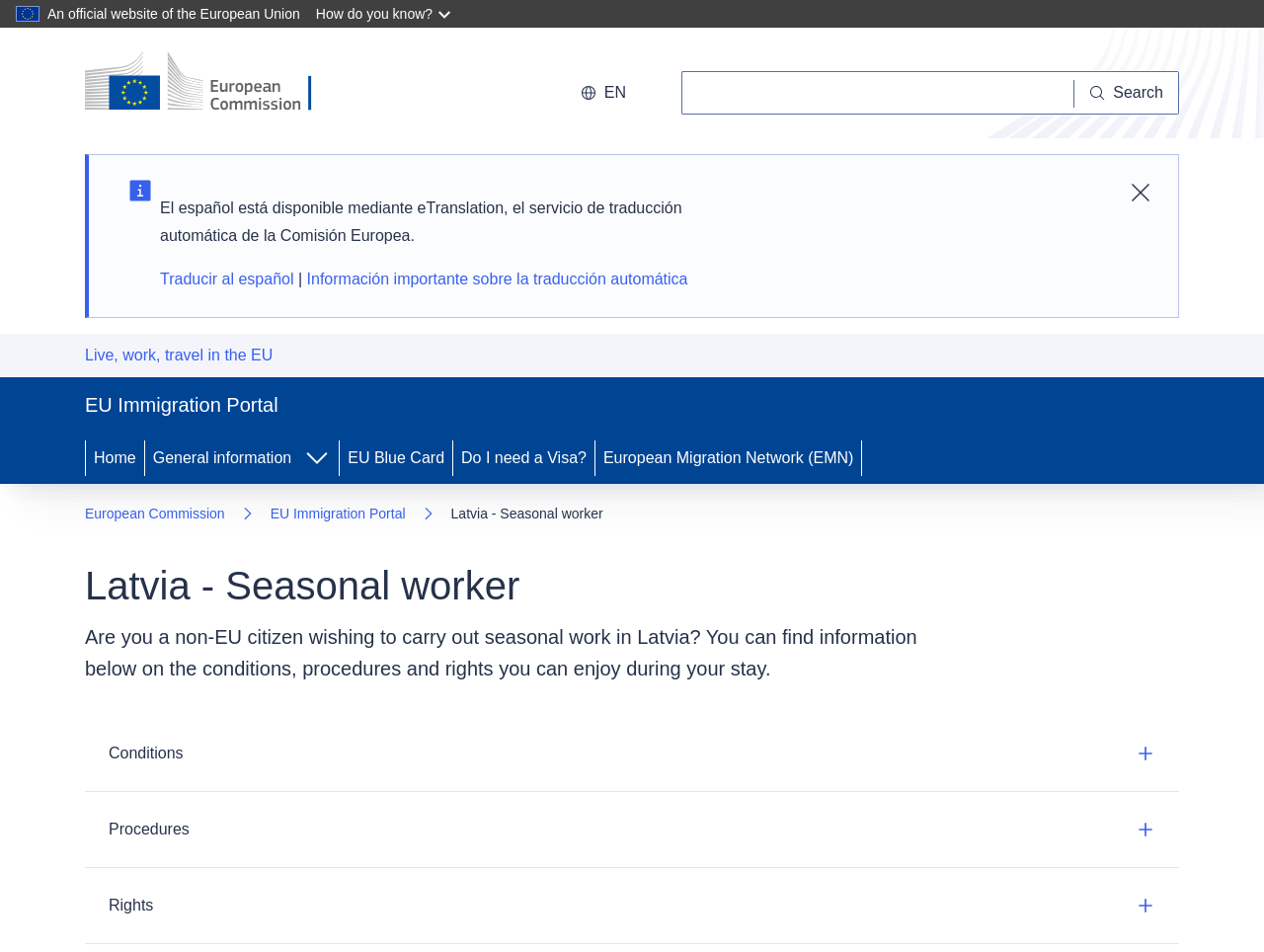Please determine and provide the text content of the webpage's heading.

Latvia - Seasonal worker